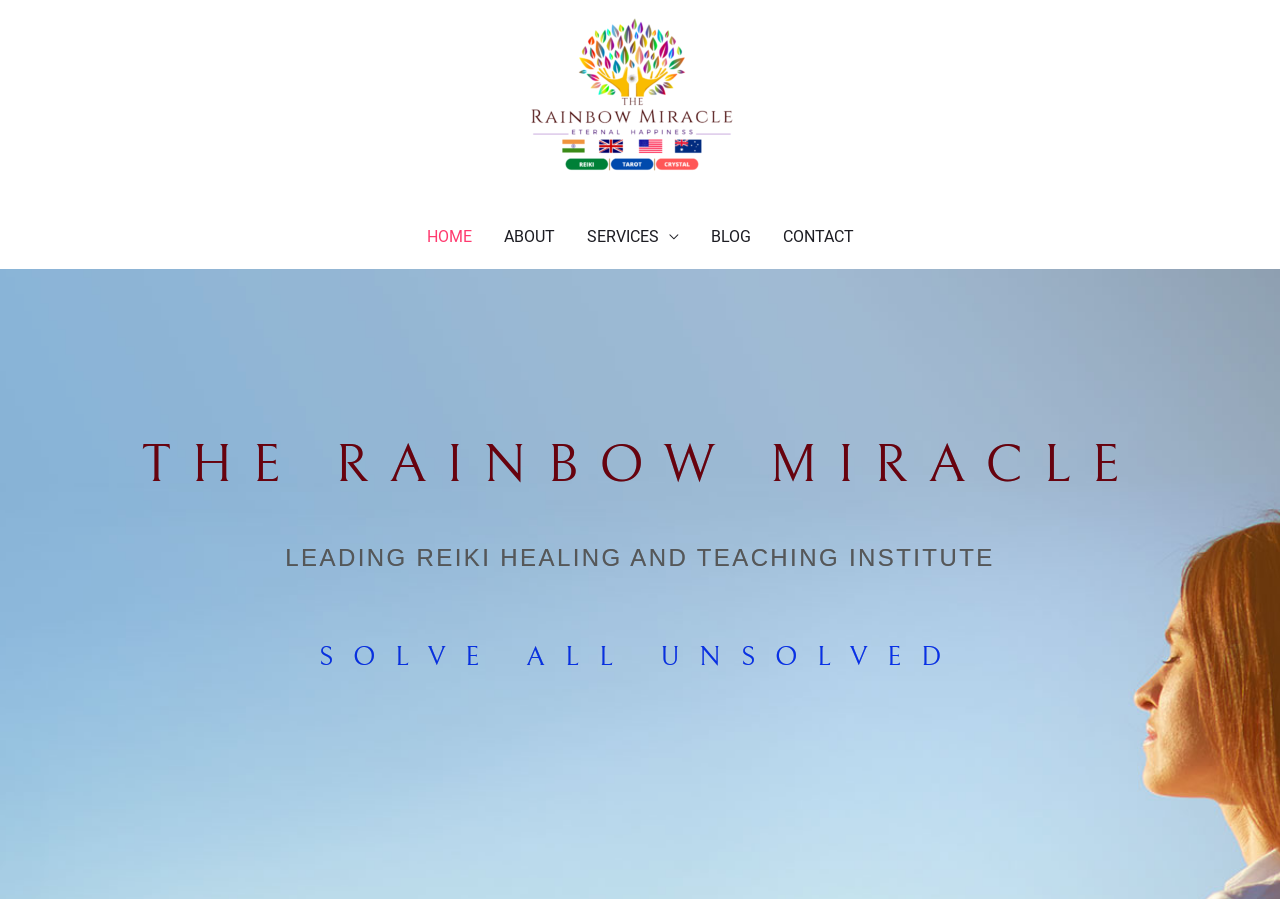How can someone contact the center? Please answer the question using a single word or phrase based on the image.

By phone or through the contact page